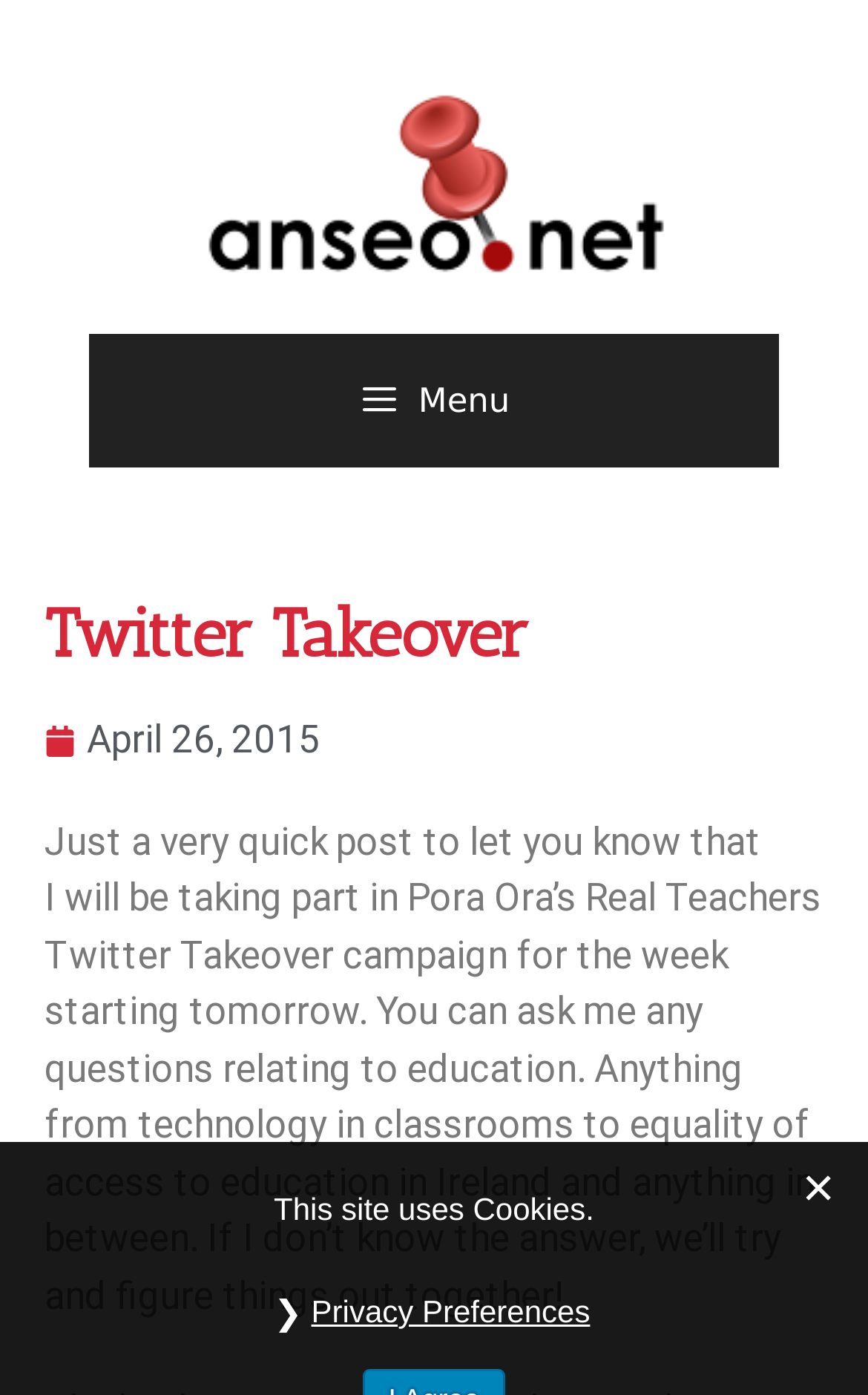What is the purpose of the Twitter Takeover campaign?
Carefully examine the image and provide a detailed answer to the question.

The purpose of the Twitter Takeover campaign can be inferred from the text content of the webpage, which states that the author will be taking part in the campaign and will answer questions related to education, including technology in classrooms and equality of access to education in Ireland.